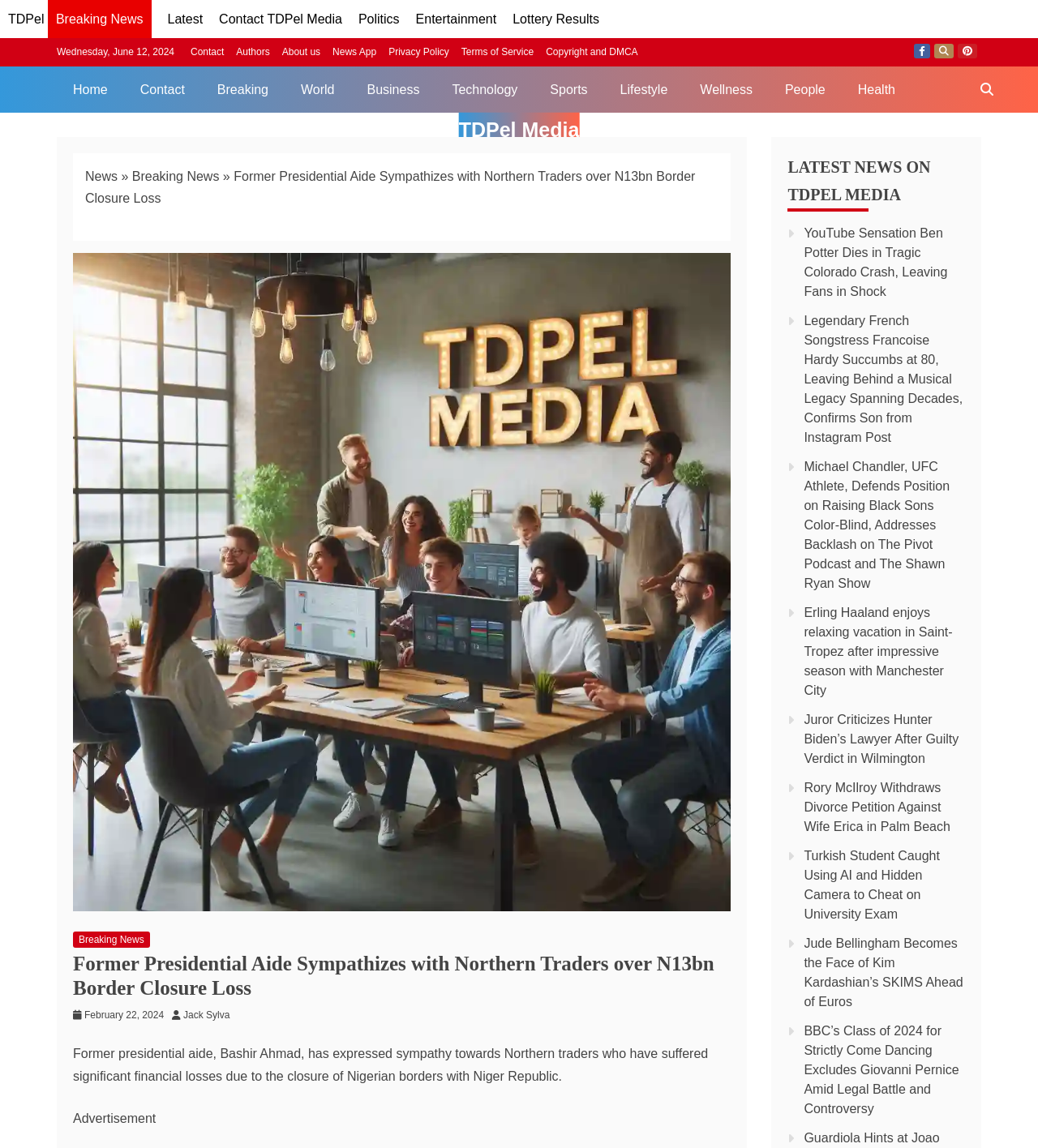Please specify the bounding box coordinates of the element that should be clicked to execute the given instruction: 'Check the 'Breaking News' section'. Ensure the coordinates are four float numbers between 0 and 1, expressed as [left, top, right, bottom].

[0.194, 0.058, 0.274, 0.098]